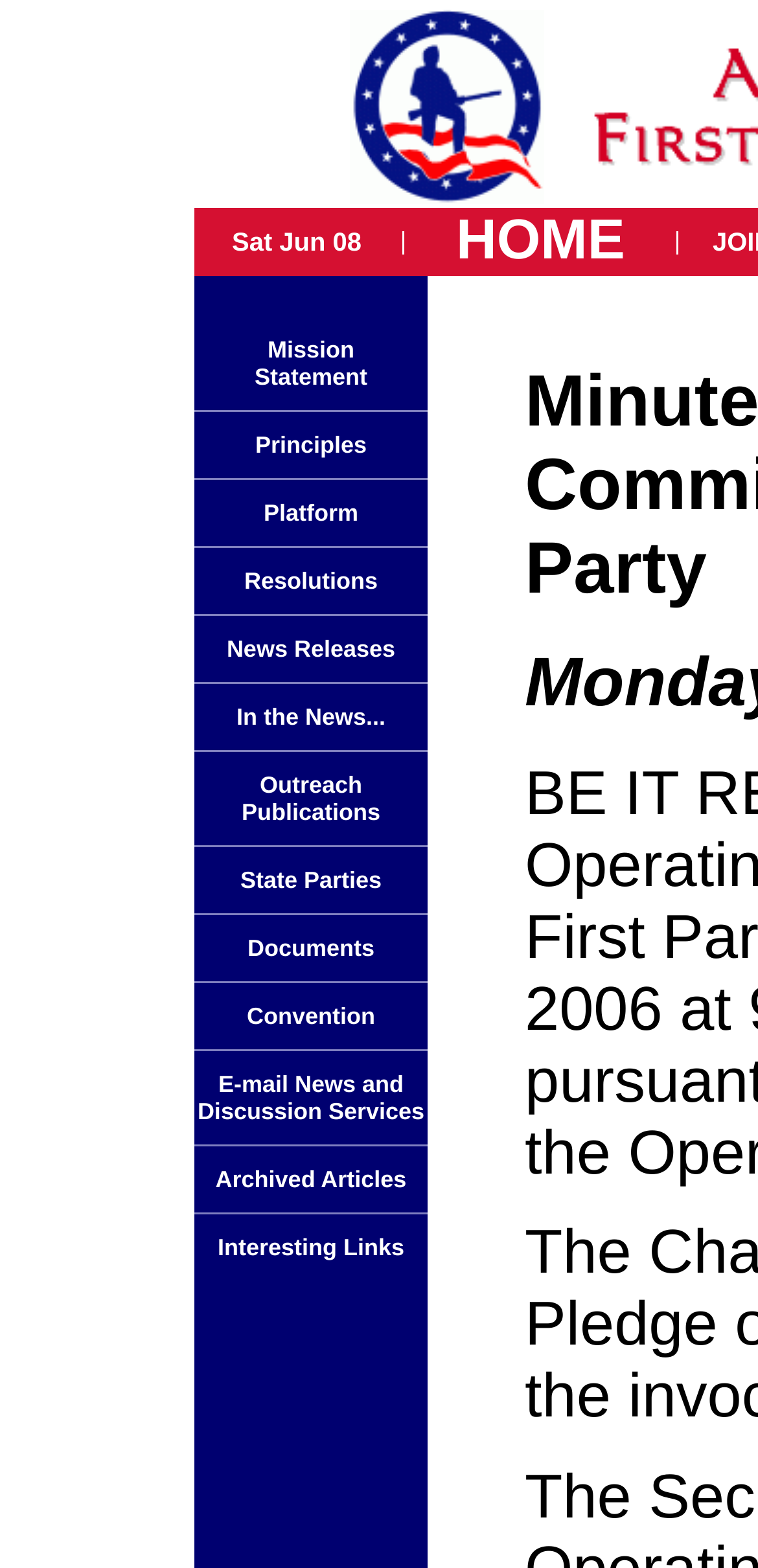Pinpoint the bounding box coordinates of the area that must be clicked to complete this instruction: "Explore the Platform".

[0.348, 0.318, 0.473, 0.336]